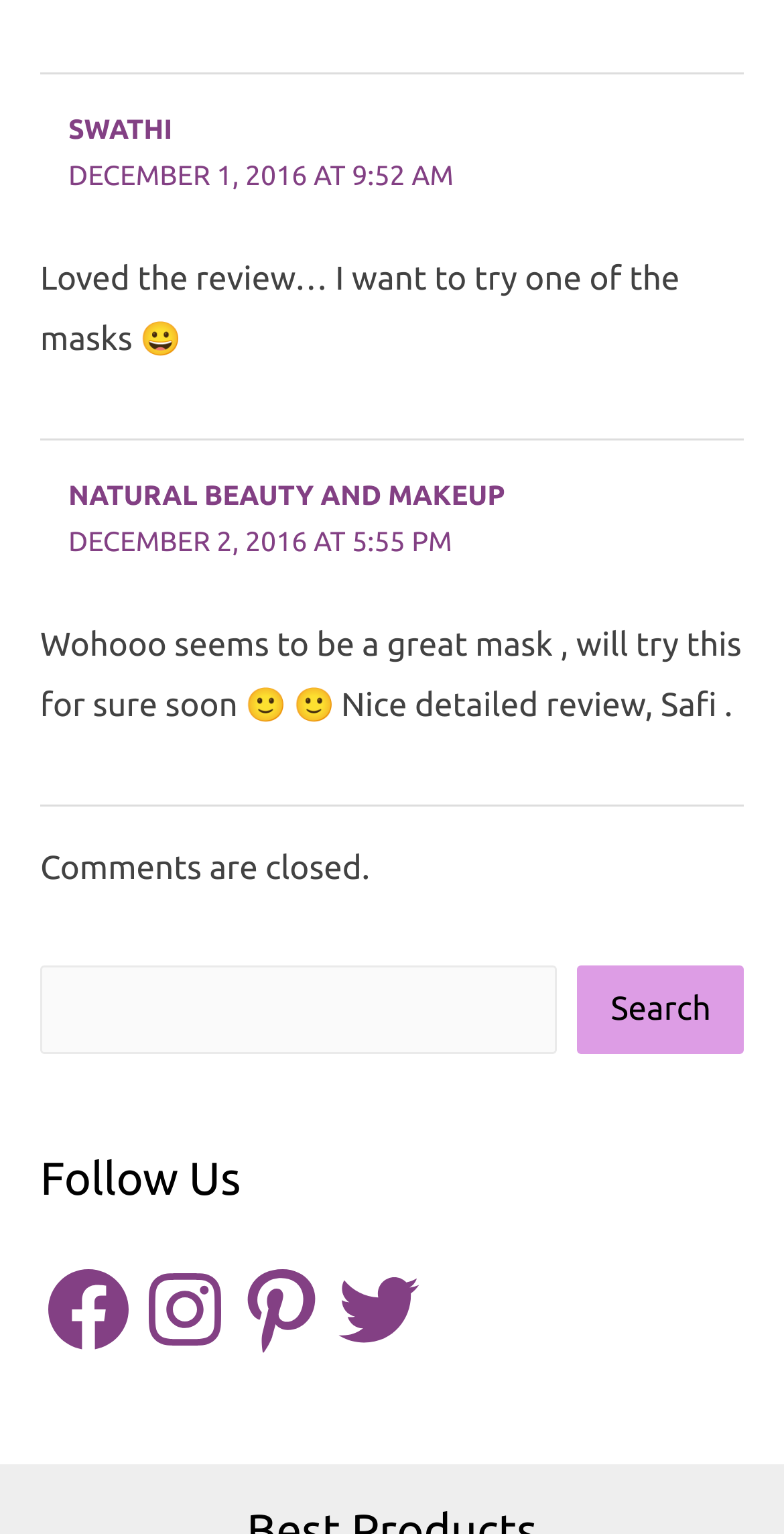From the details in the image, provide a thorough response to the question: What is the name of the author of the first comment?

The first comment is located inside the first article element, and it contains a link with the text 'SWATHI', which is likely the name of the author.